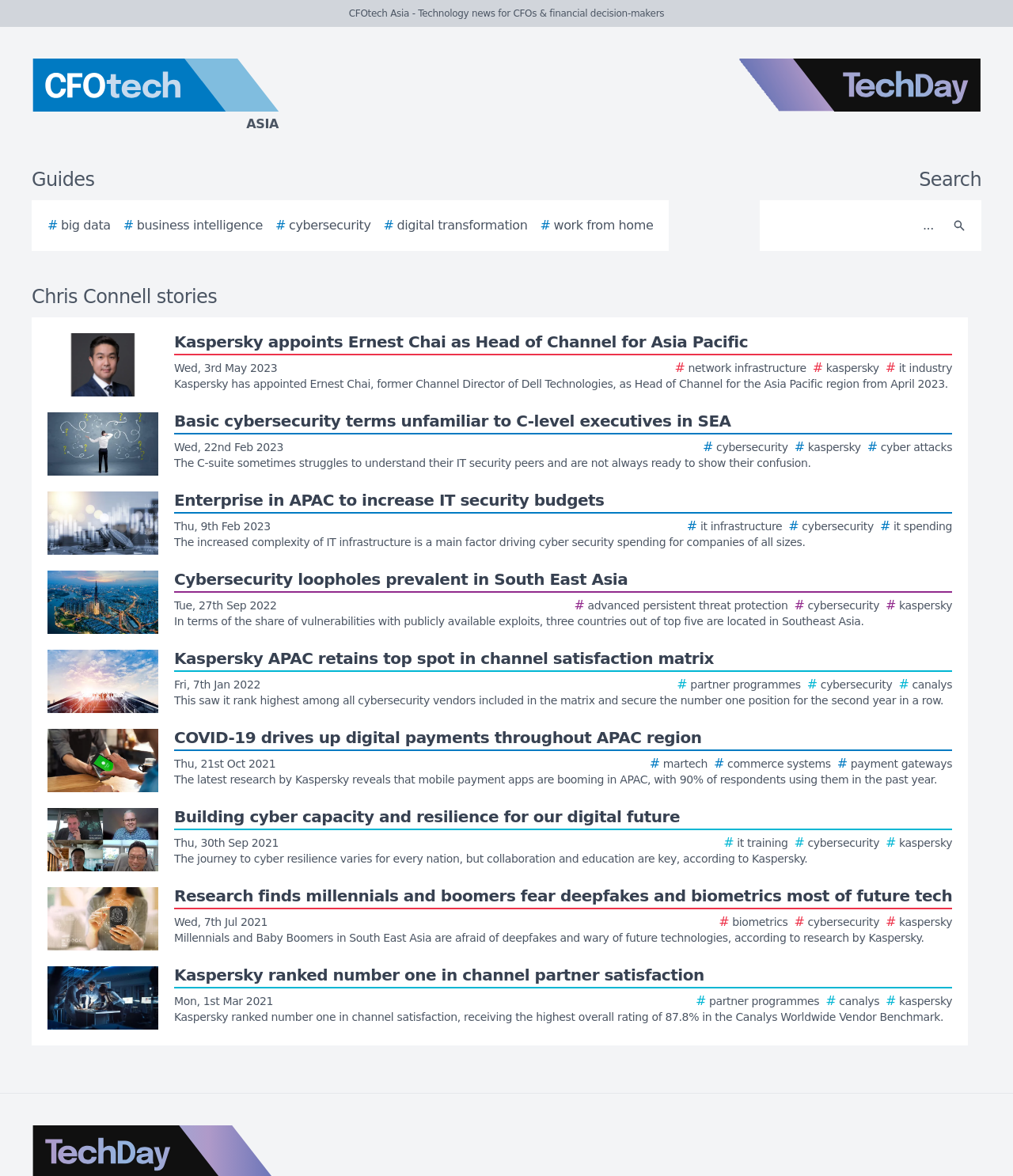Find the bounding box coordinates of the clickable region needed to perform the following instruction: "Search for a story". The coordinates should be provided as four float numbers between 0 and 1, i.e., [left, top, right, bottom].

[0.756, 0.176, 0.931, 0.208]